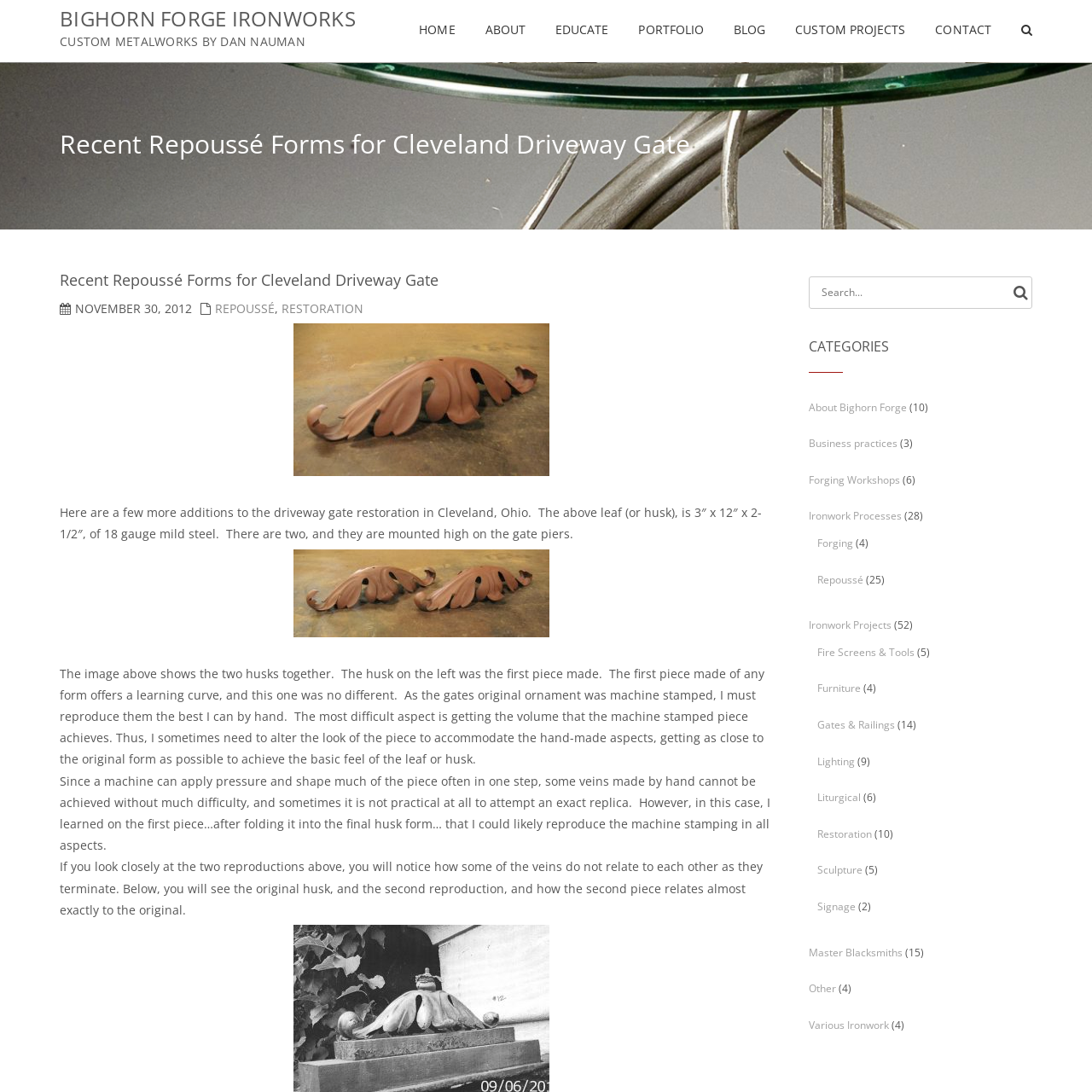Kindly respond to the following question with a single word or a brief phrase: 
What is the category of the ironwork project shown on the webpage?

Restoration